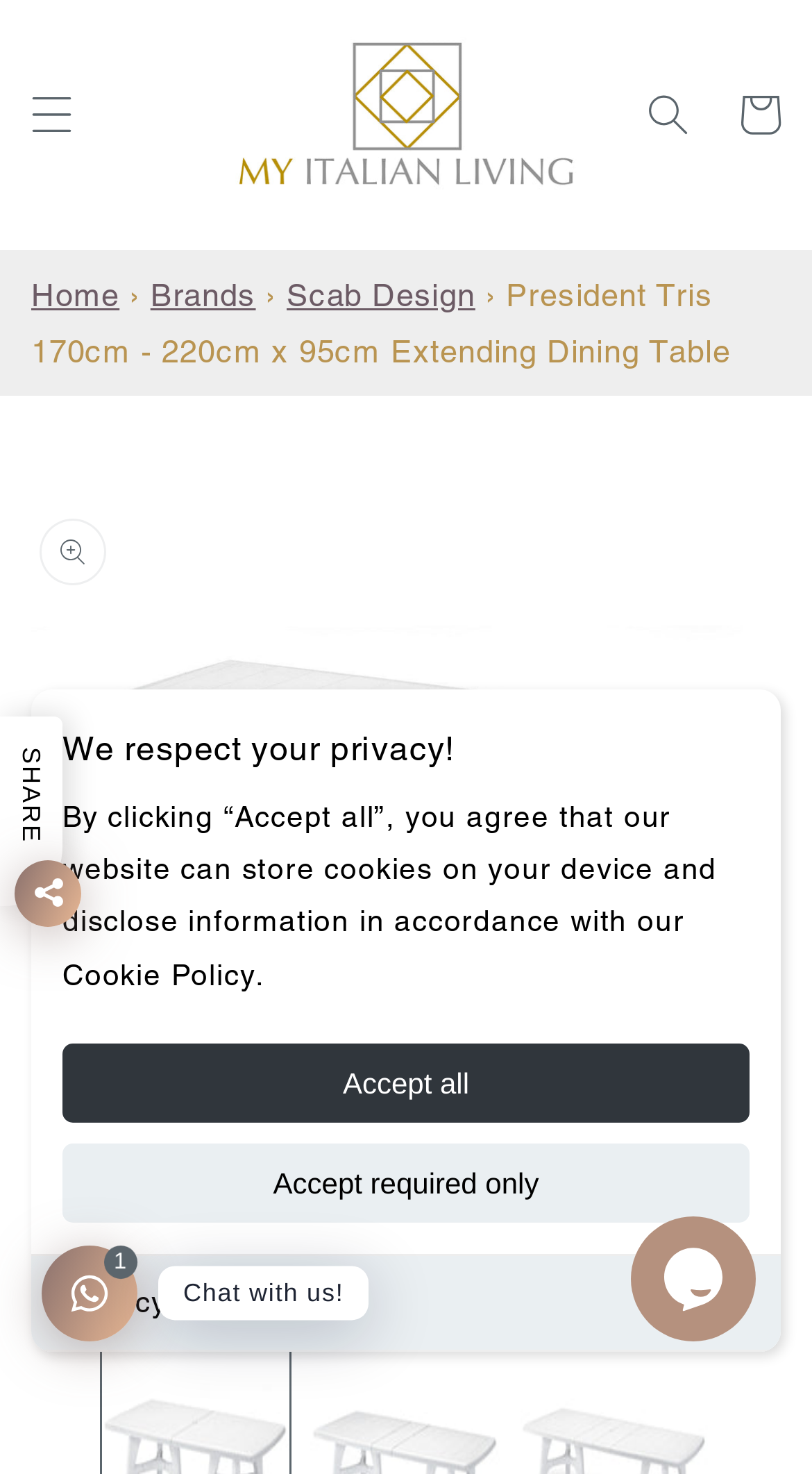Find the bounding box coordinates of the element I should click to carry out the following instruction: "Search for products".

[0.767, 0.047, 0.879, 0.109]